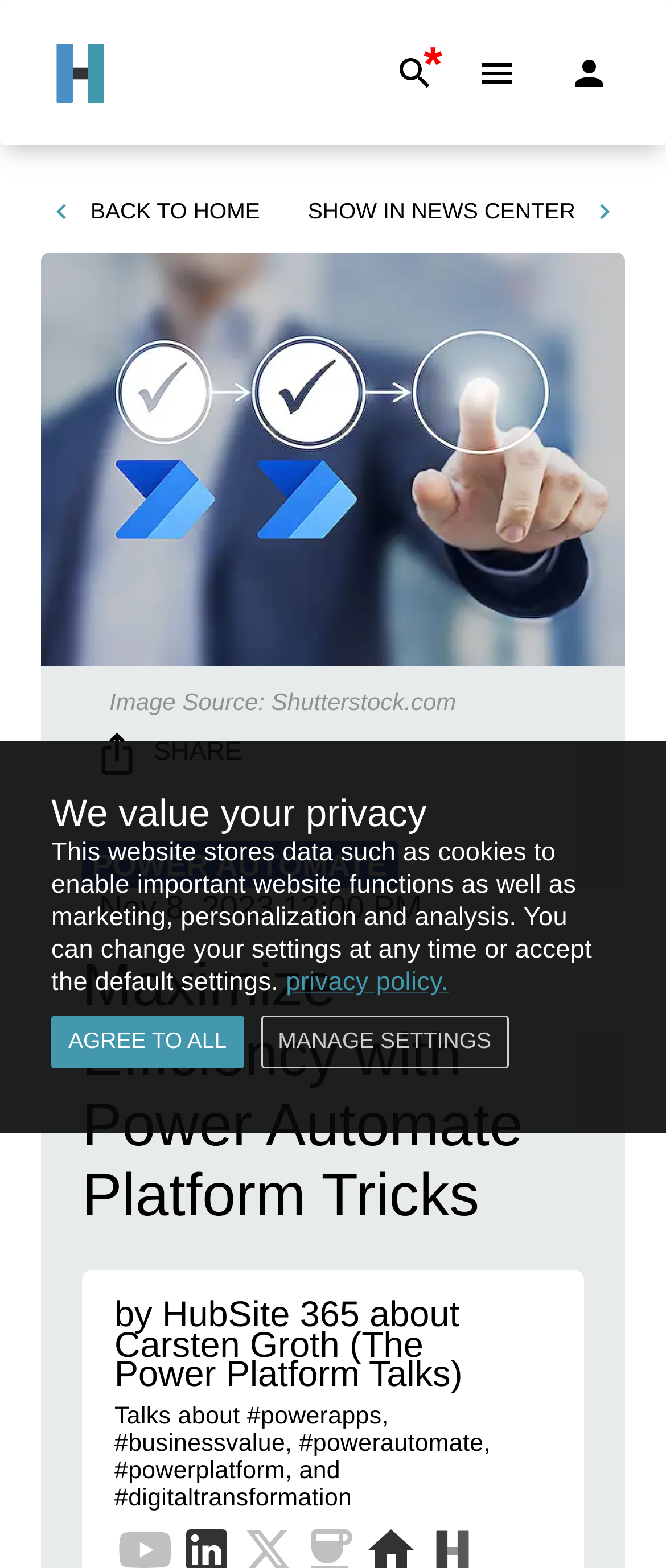Determine the bounding box coordinates of the clickable region to carry out the instruction: "Click the maximize button".

[0.685, 0.015, 0.808, 0.078]